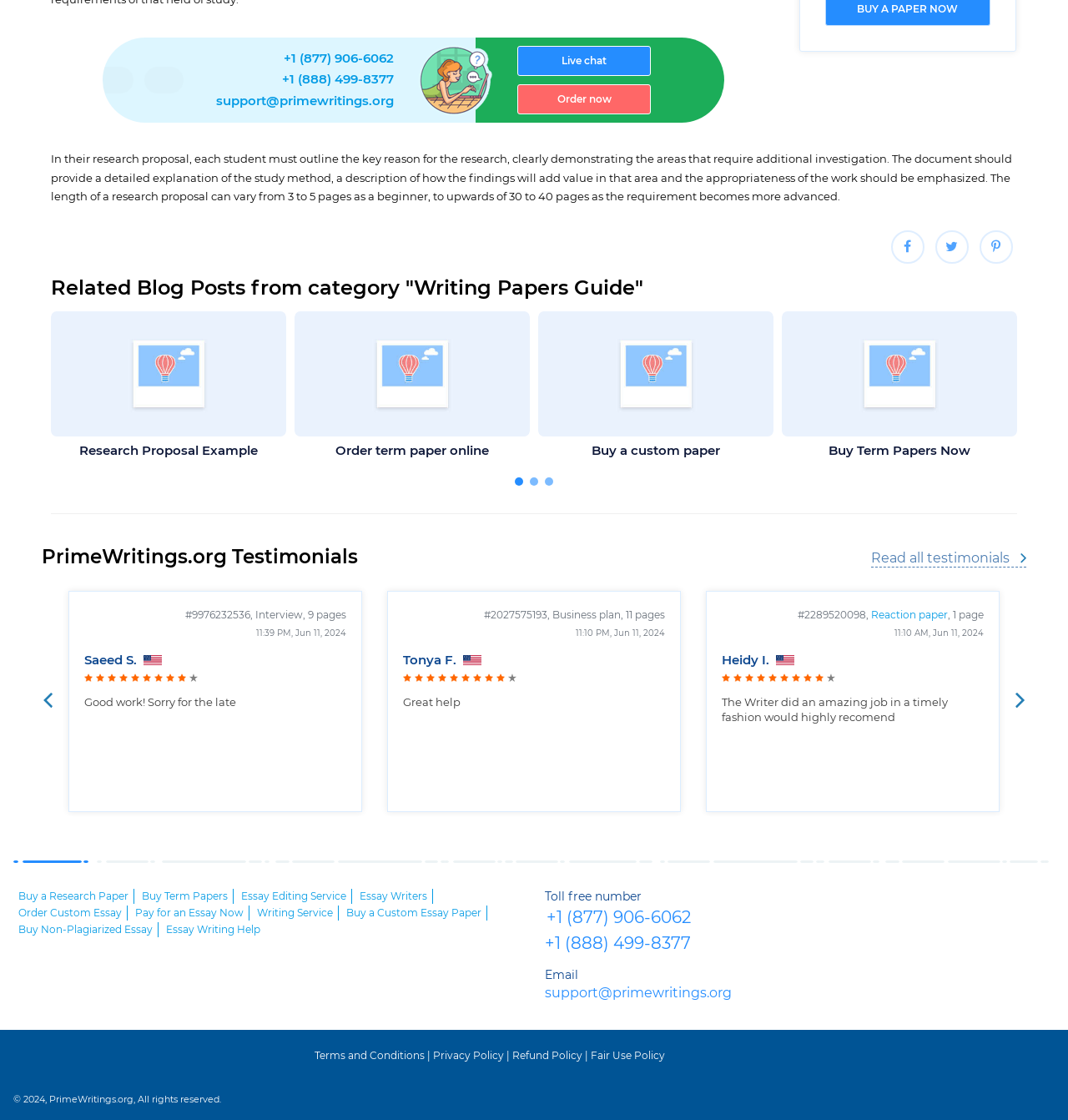Identify the bounding box coordinates of the clickable region required to complete the instruction: "Read the research proposal example". The coordinates should be given as four float numbers within the range of 0 and 1, i.e., [left, top, right, bottom].

[0.048, 0.278, 0.268, 0.414]